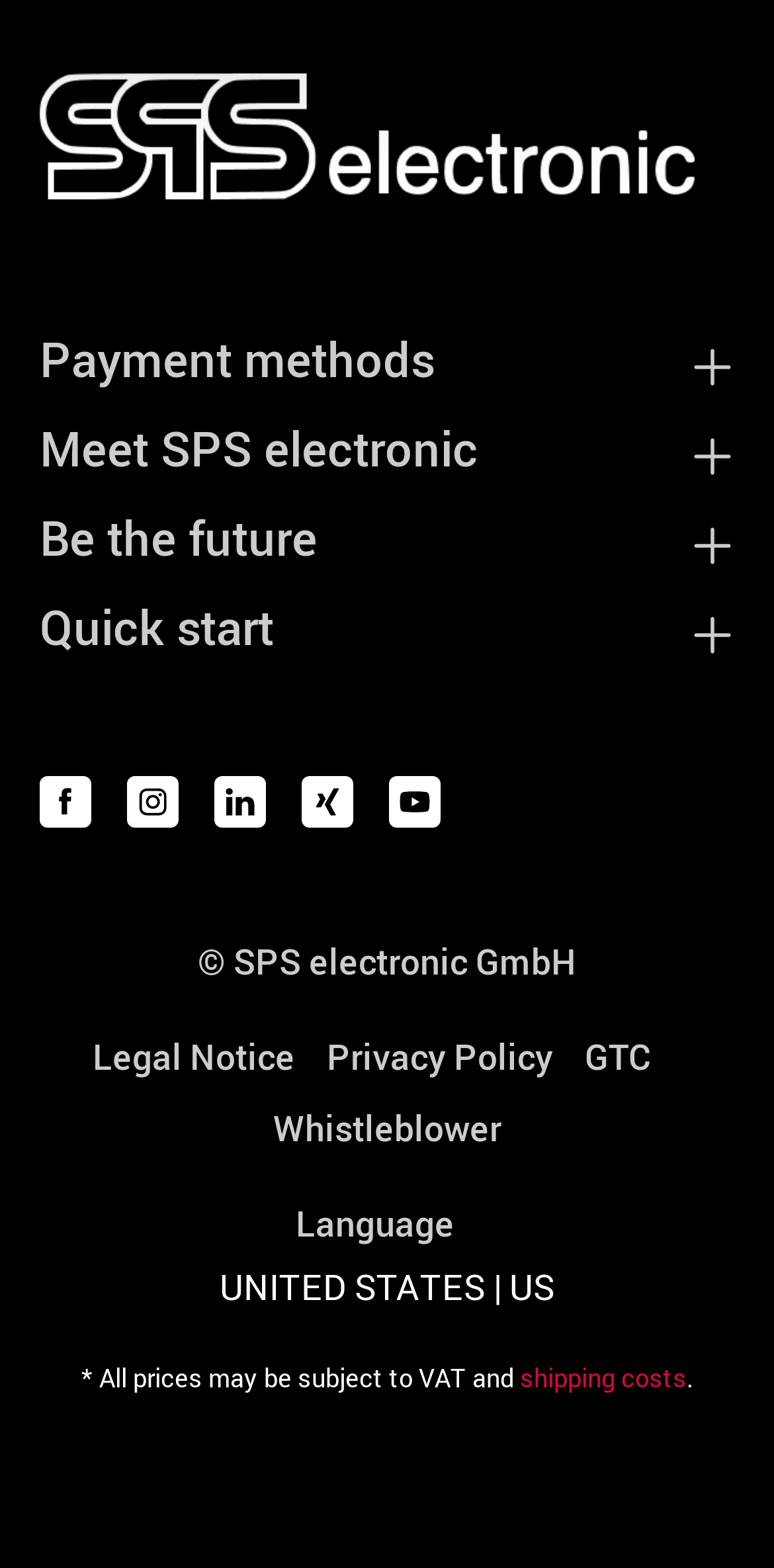What is the text on the top-left corner of the webpage?
Ensure your answer is thorough and detailed.

The top-left corner of the webpage has a link with the text 'Go to homepage', which suggests that it is a navigation element to take the user to the homepage of the website.